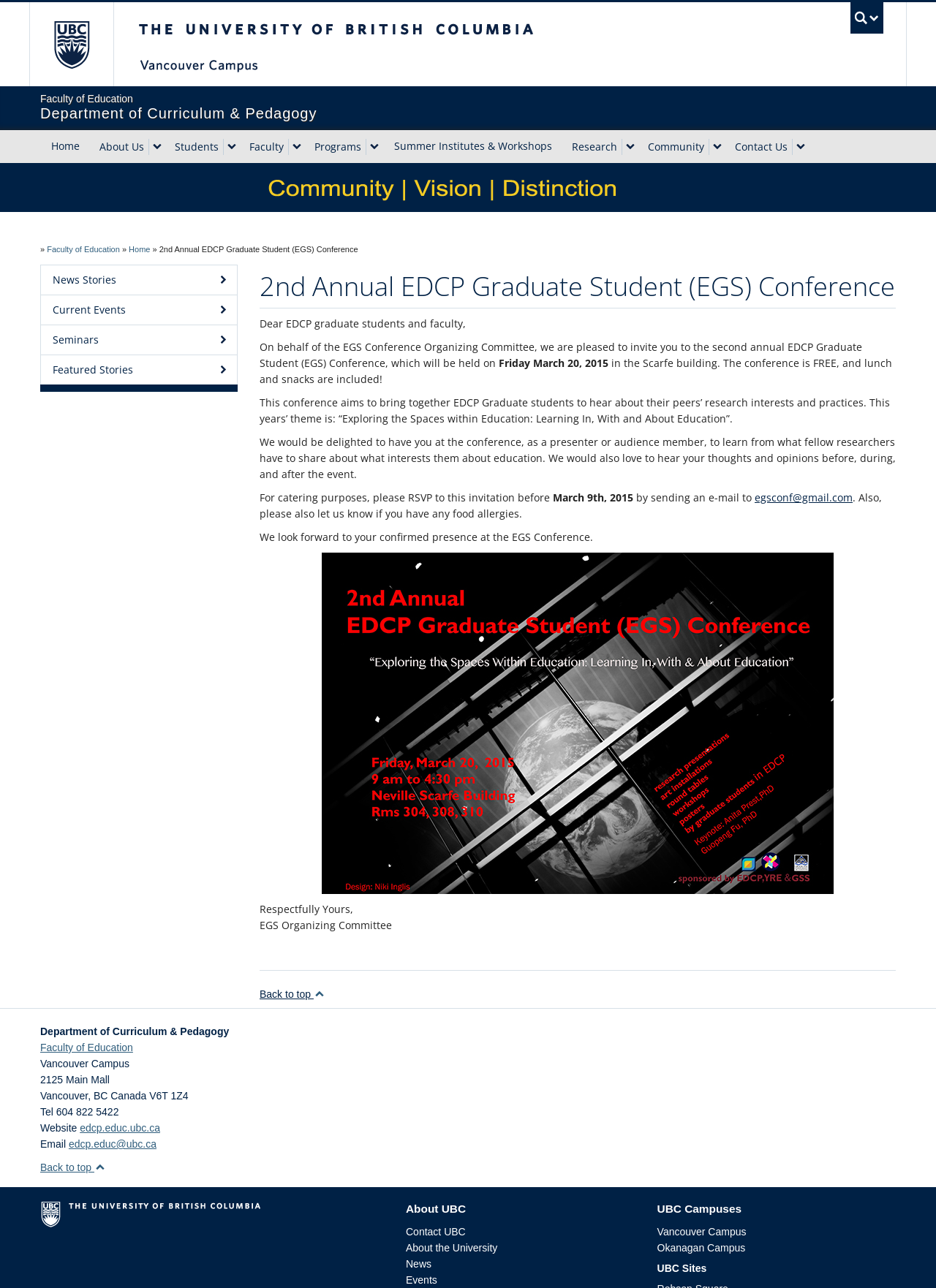Using the provided element description: "Contact Us", determine the bounding box coordinates of the corresponding UI element in the screenshot.

[0.776, 0.101, 0.847, 0.127]